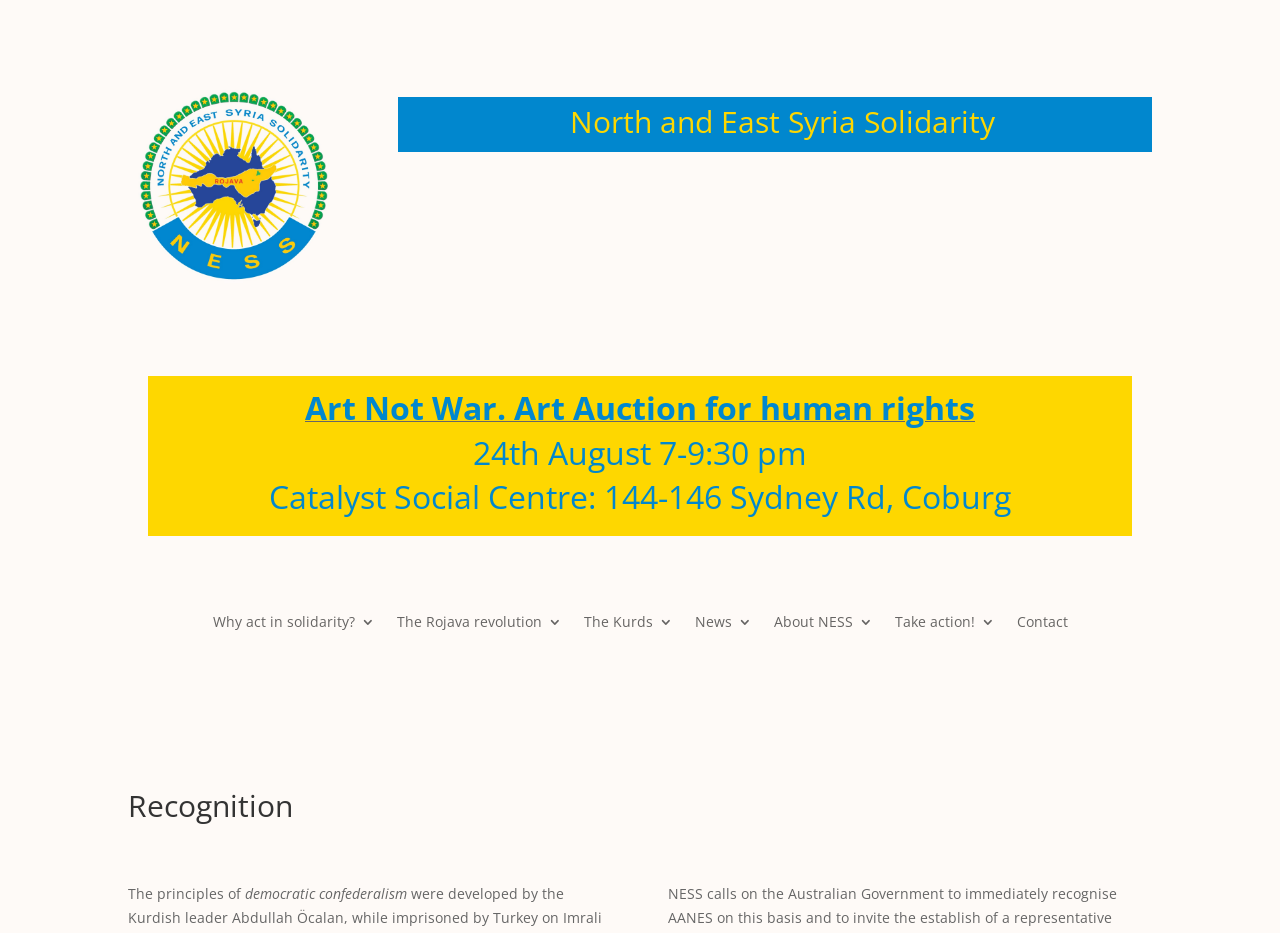Find the bounding box coordinates of the clickable area required to complete the following action: "Contact NESS".

[0.794, 0.659, 0.834, 0.683]